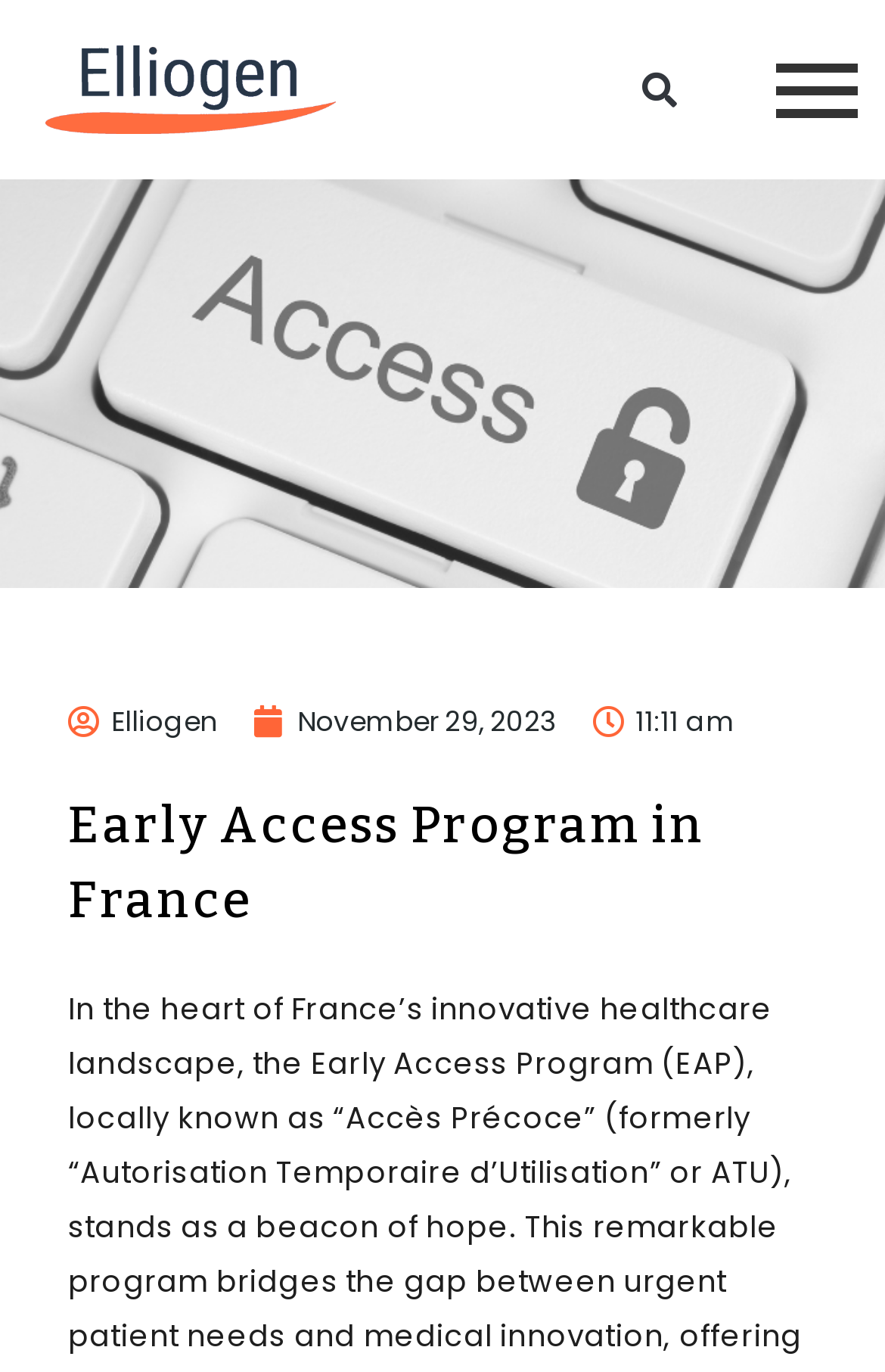Please determine the bounding box coordinates for the UI element described here. Use the format (top-left x, top-left y, bottom-right x, bottom-right y) with values bounded between 0 and 1: Elliogen

[0.077, 0.512, 0.246, 0.542]